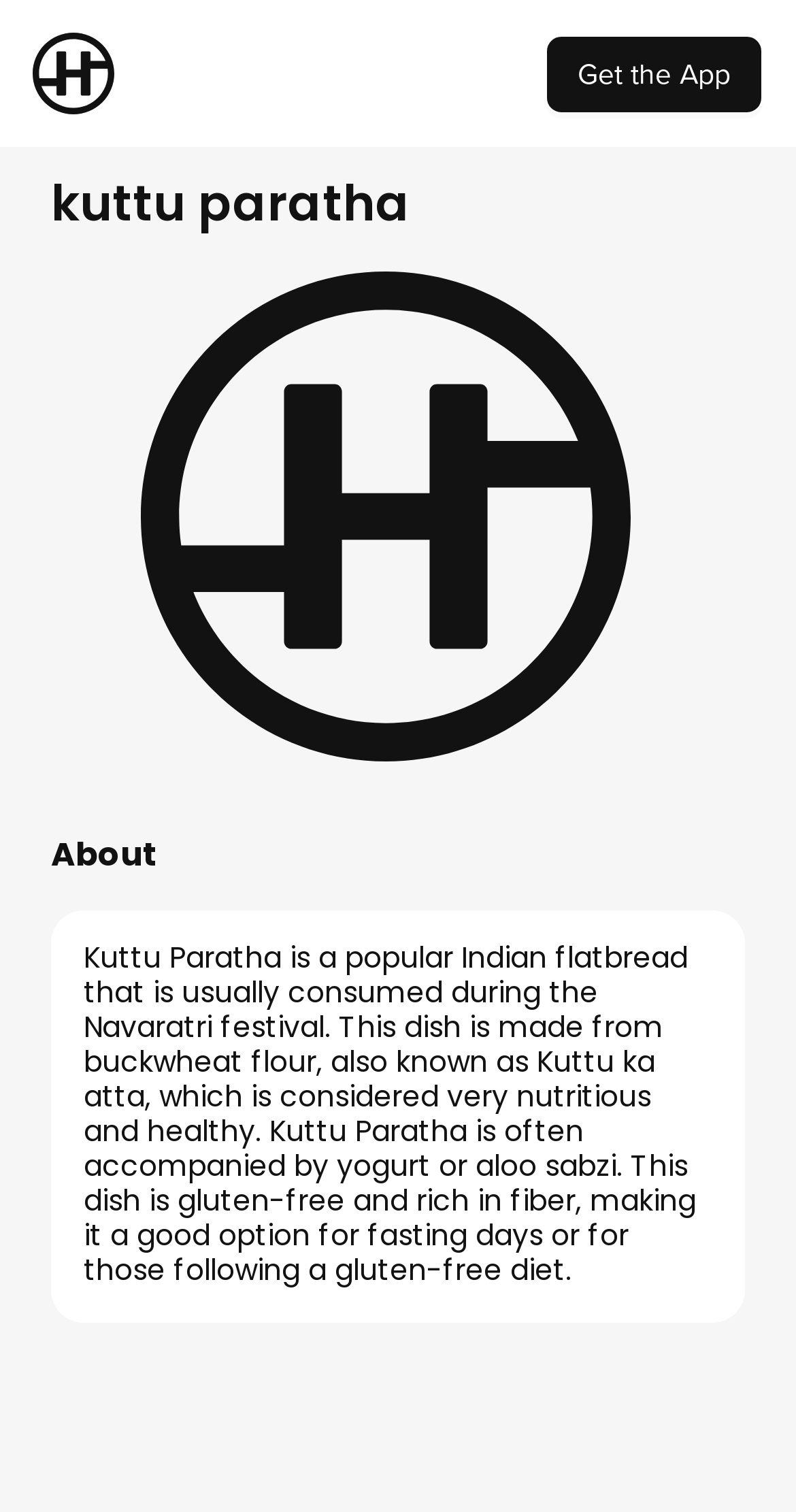Answer the following query concisely with a single word or phrase:
What is Kuttu Paratha made of?

buckwheat flour